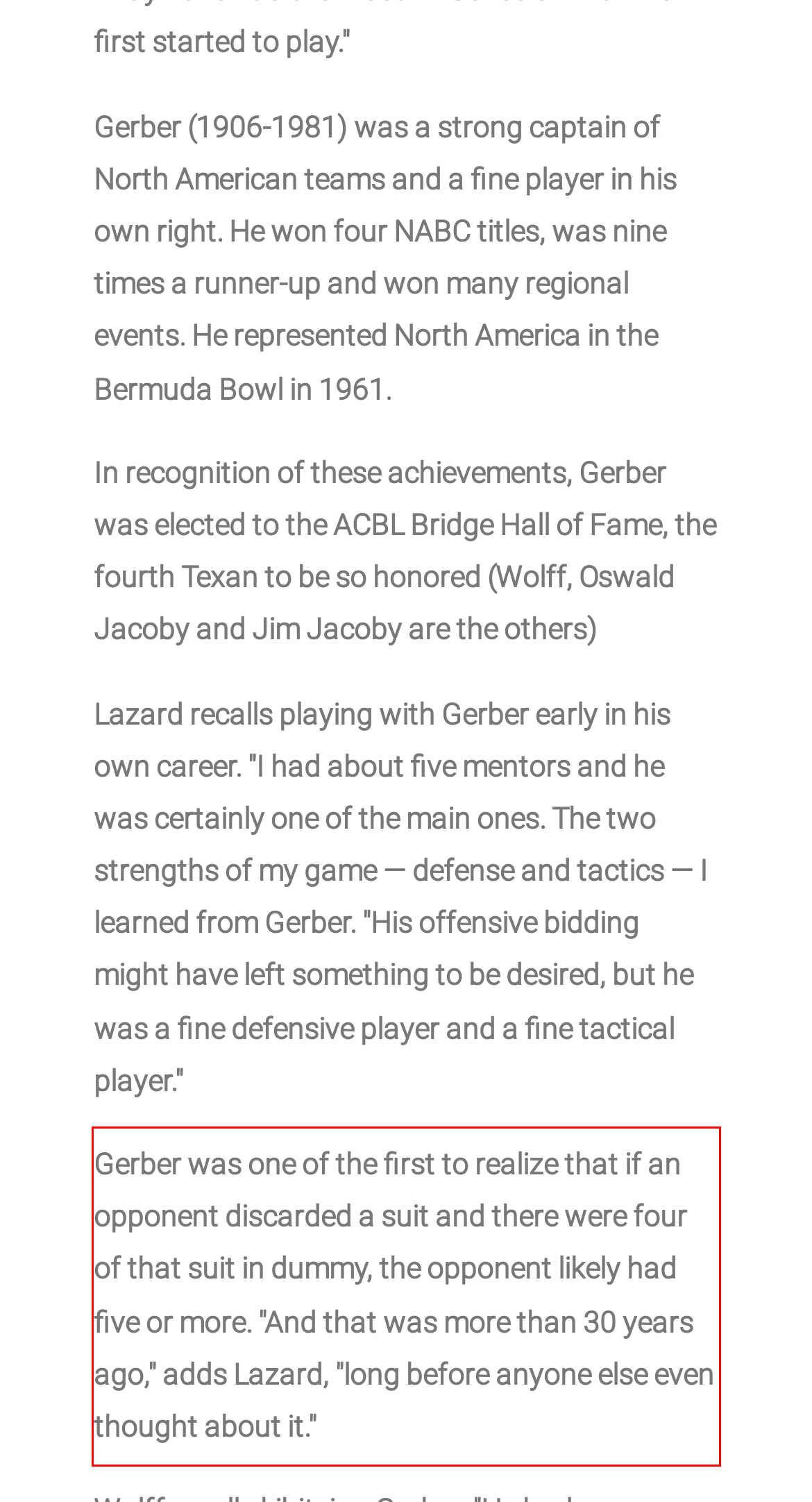Given the screenshot of a webpage, identify the red rectangle bounding box and recognize the text content inside it, generating the extracted text.

Gerber was one of the first to realize that if an opponent discarded a suit and there were four of that suit in dummy, the opponent likely had five or more. "And that was more than 30 years ago," adds Lazard, "long before anyone else even thought about it."